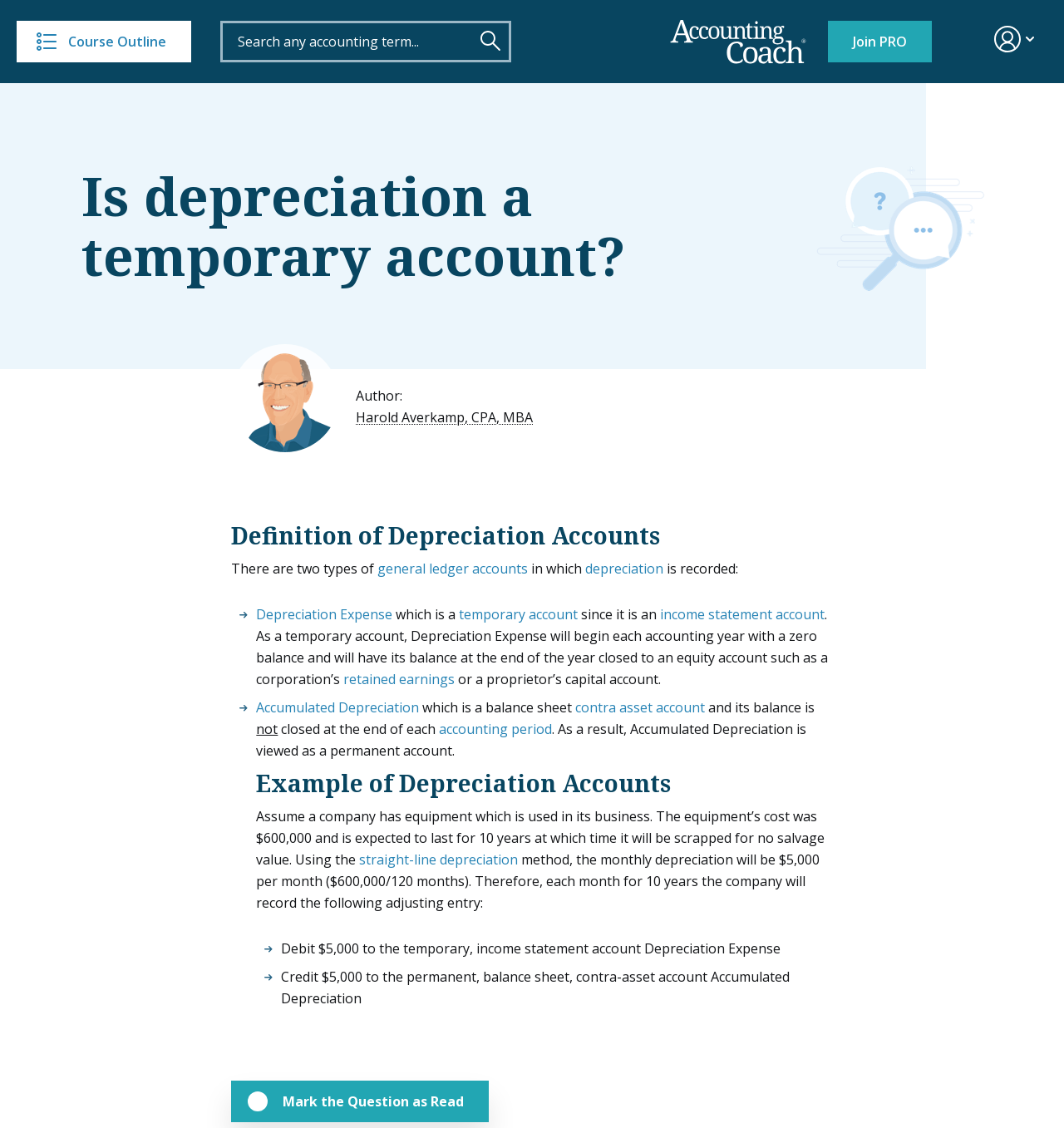Identify the bounding box coordinates of the specific part of the webpage to click to complete this instruction: "Search any accounting term...".

[0.207, 0.018, 0.48, 0.055]